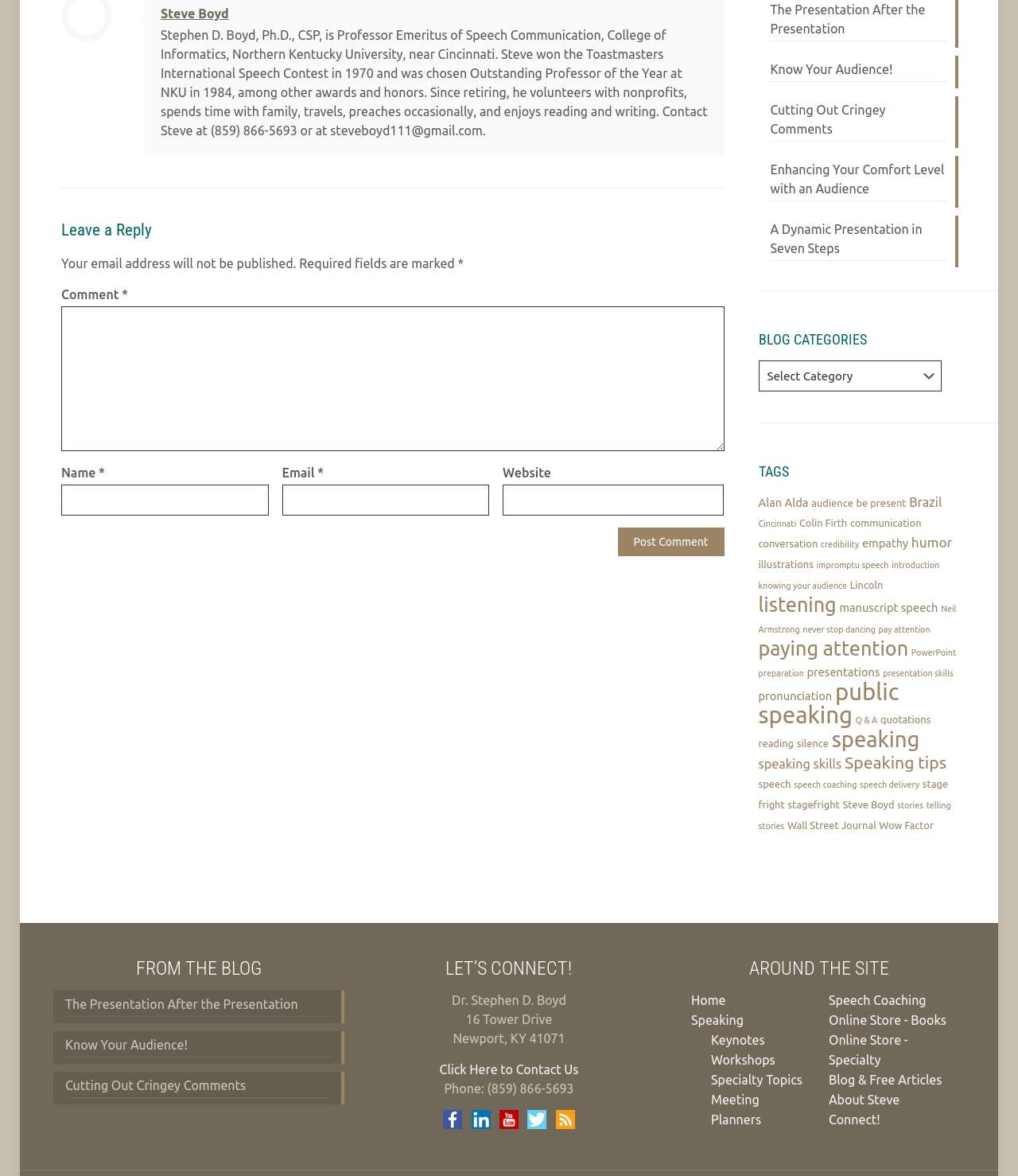Please locate the bounding box coordinates of the element's region that needs to be clicked to follow the instruction: "Click the 'Post Comment' button". The bounding box coordinates should be provided as four float numbers between 0 and 1, i.e., [left, top, right, bottom].

[0.607, 0.449, 0.711, 0.473]